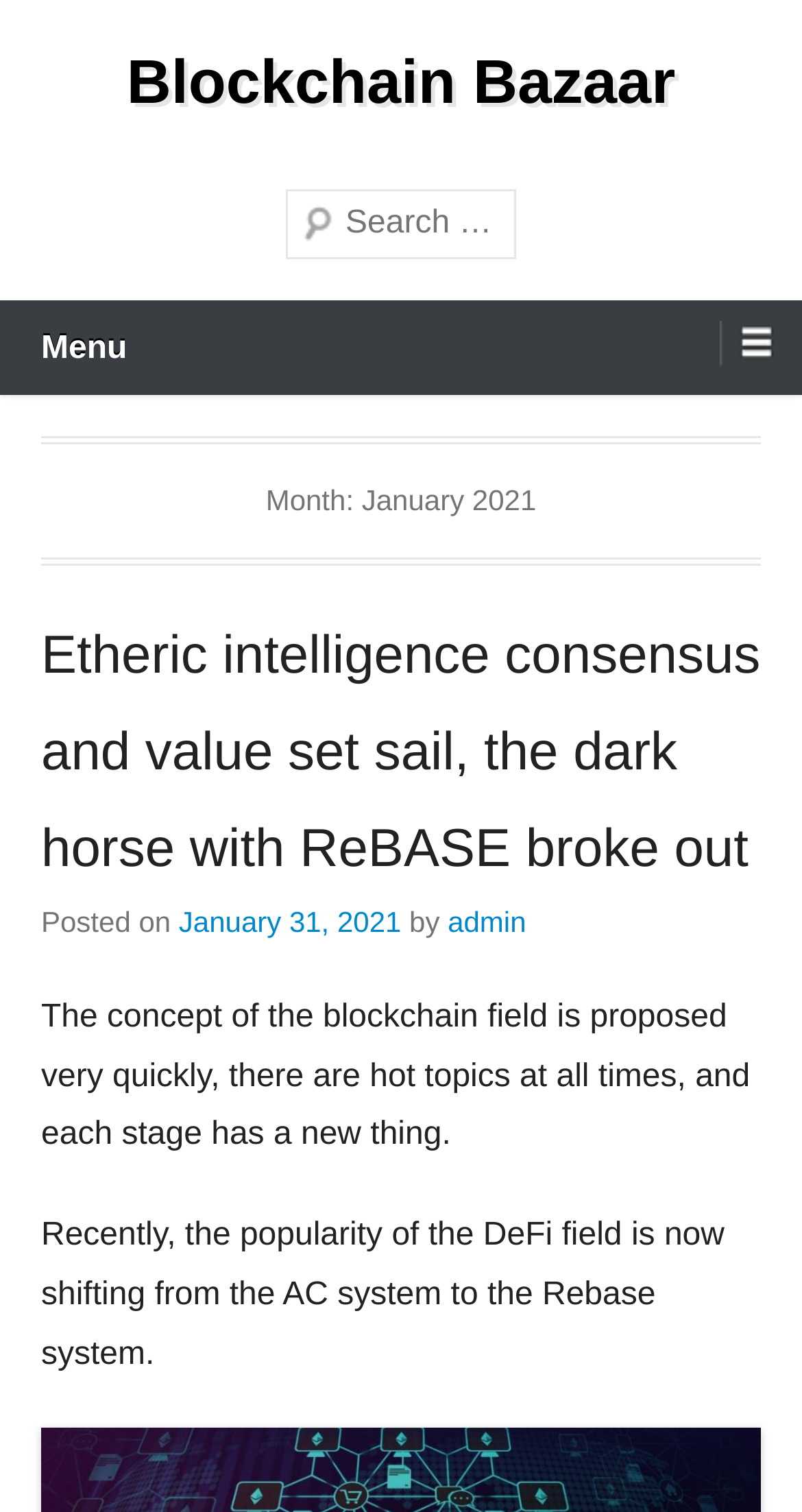Please analyze the image and give a detailed answer to the question:
Who is the author of the post?

The answer can be found in the link 'admin' which is located in the HeaderAsNonLandmark section of the webpage, next to the text 'by'.